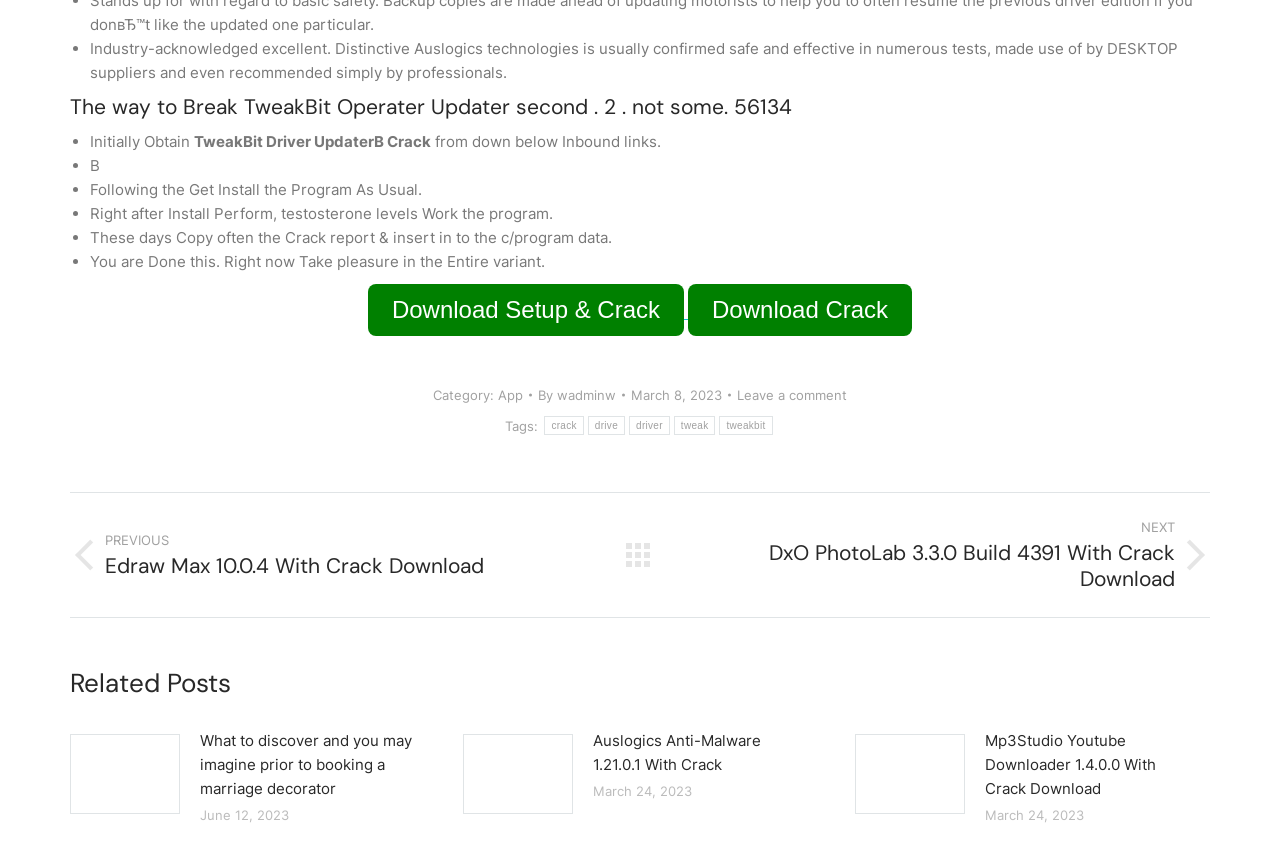Kindly provide the bounding box coordinates of the section you need to click on to fulfill the given instruction: "Download Crack".

[0.538, 0.336, 0.713, 0.398]